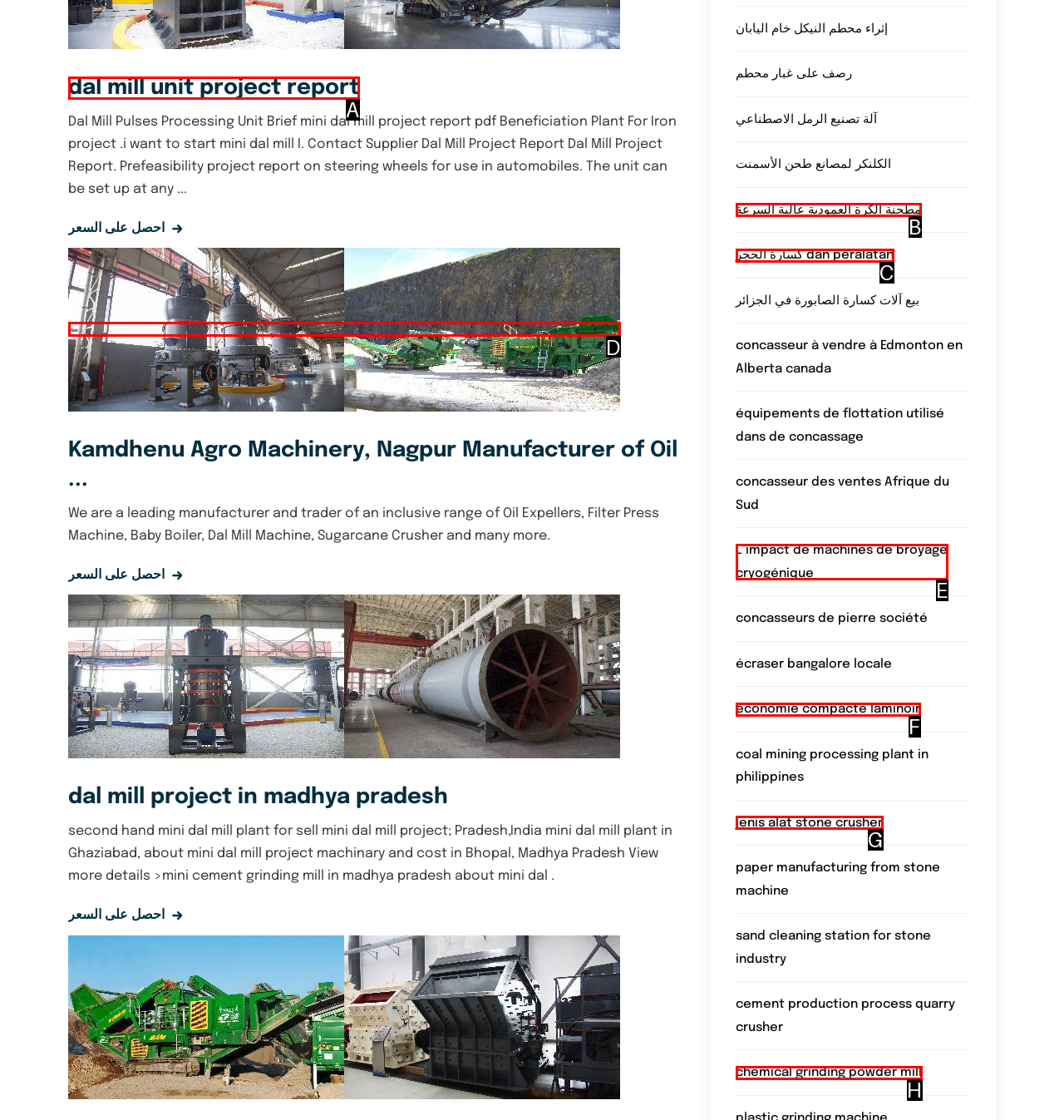Select the option that aligns with the description: dal mill unit project report
Respond with the letter of the correct choice from the given options.

A